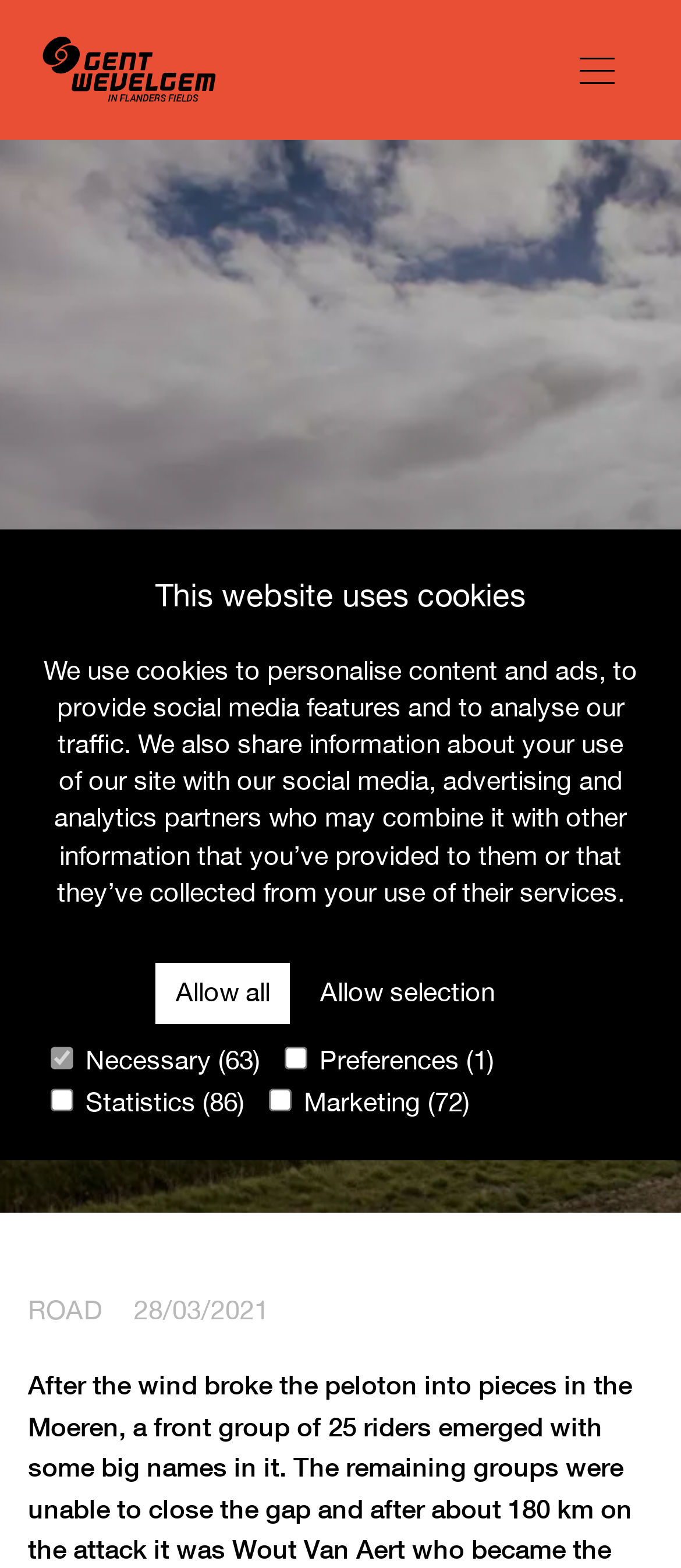Based on the description "aria-label="Open Menu"", find the bounding box of the specified UI element.

[0.815, 0.018, 0.938, 0.071]